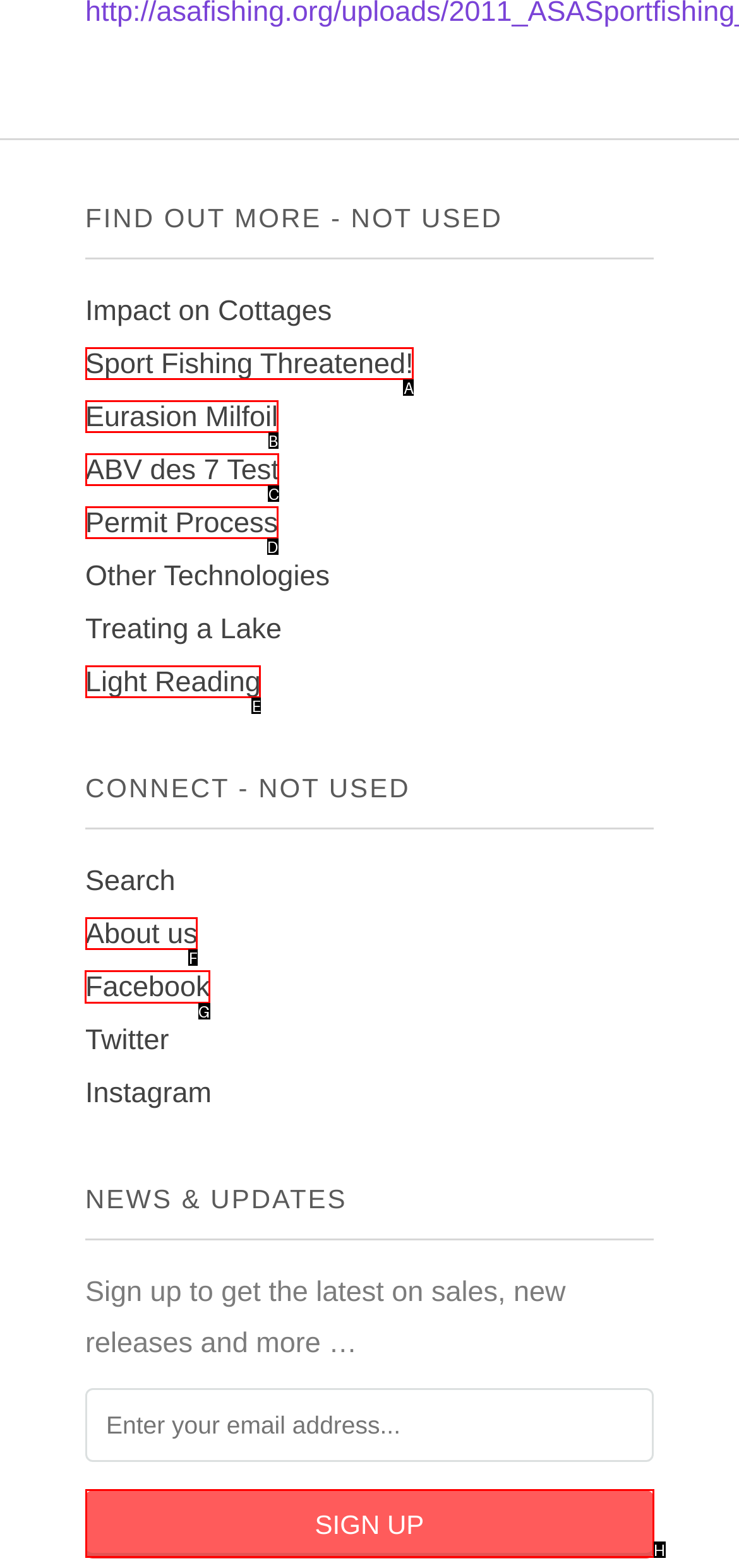Identify the correct UI element to click for this instruction: Visit the Facebook page
Respond with the appropriate option's letter from the provided choices directly.

G